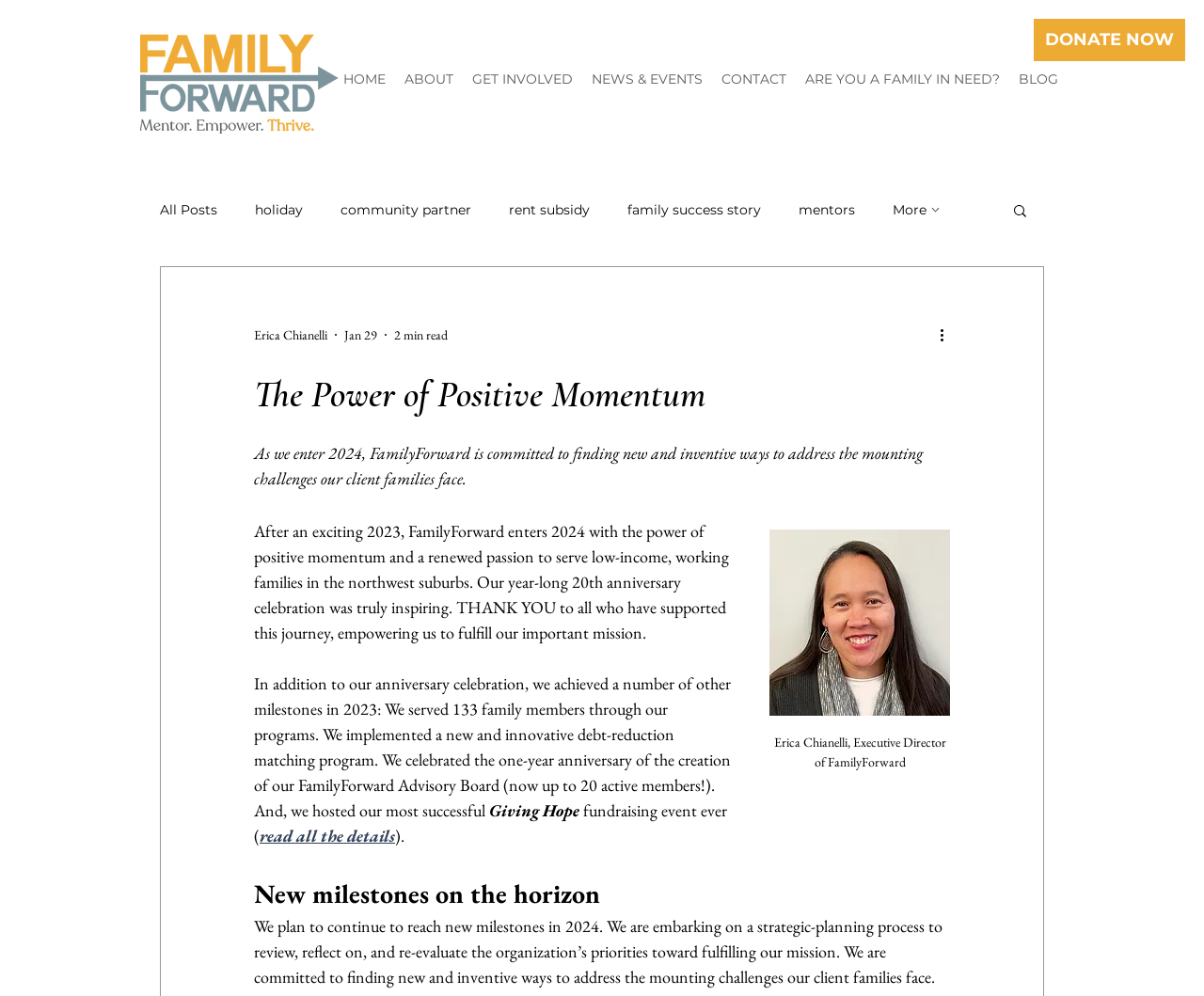Determine the bounding box coordinates of the clickable region to carry out the instruction: "Navigate to the 'HOME' page".

[0.277, 0.065, 0.328, 0.093]